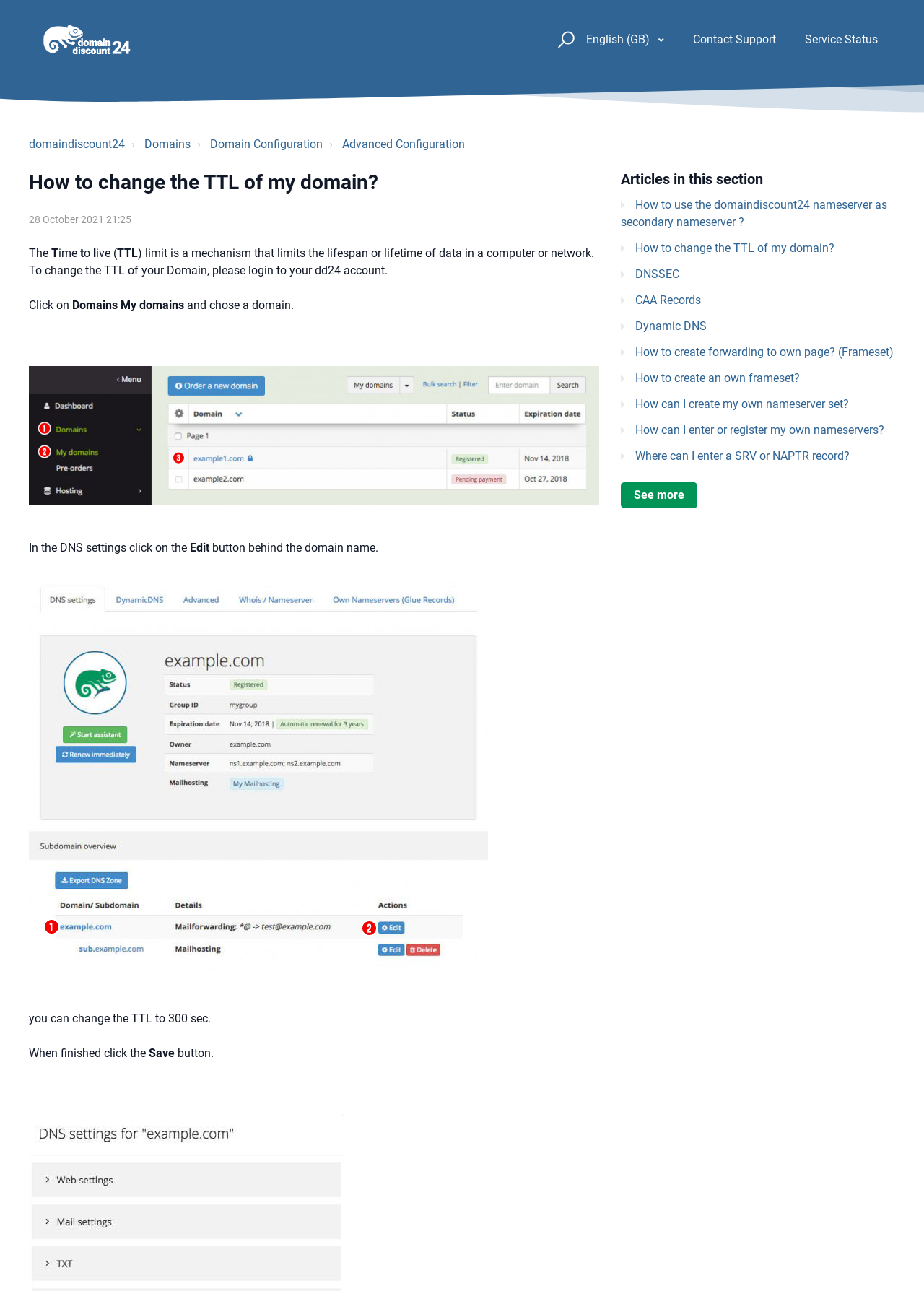Identify the bounding box coordinates for the element you need to click to achieve the following task: "Click the 'How to change the TTL of my domain?' heading". The coordinates must be four float values ranging from 0 to 1, formatted as [left, top, right, bottom].

[0.031, 0.132, 0.525, 0.151]